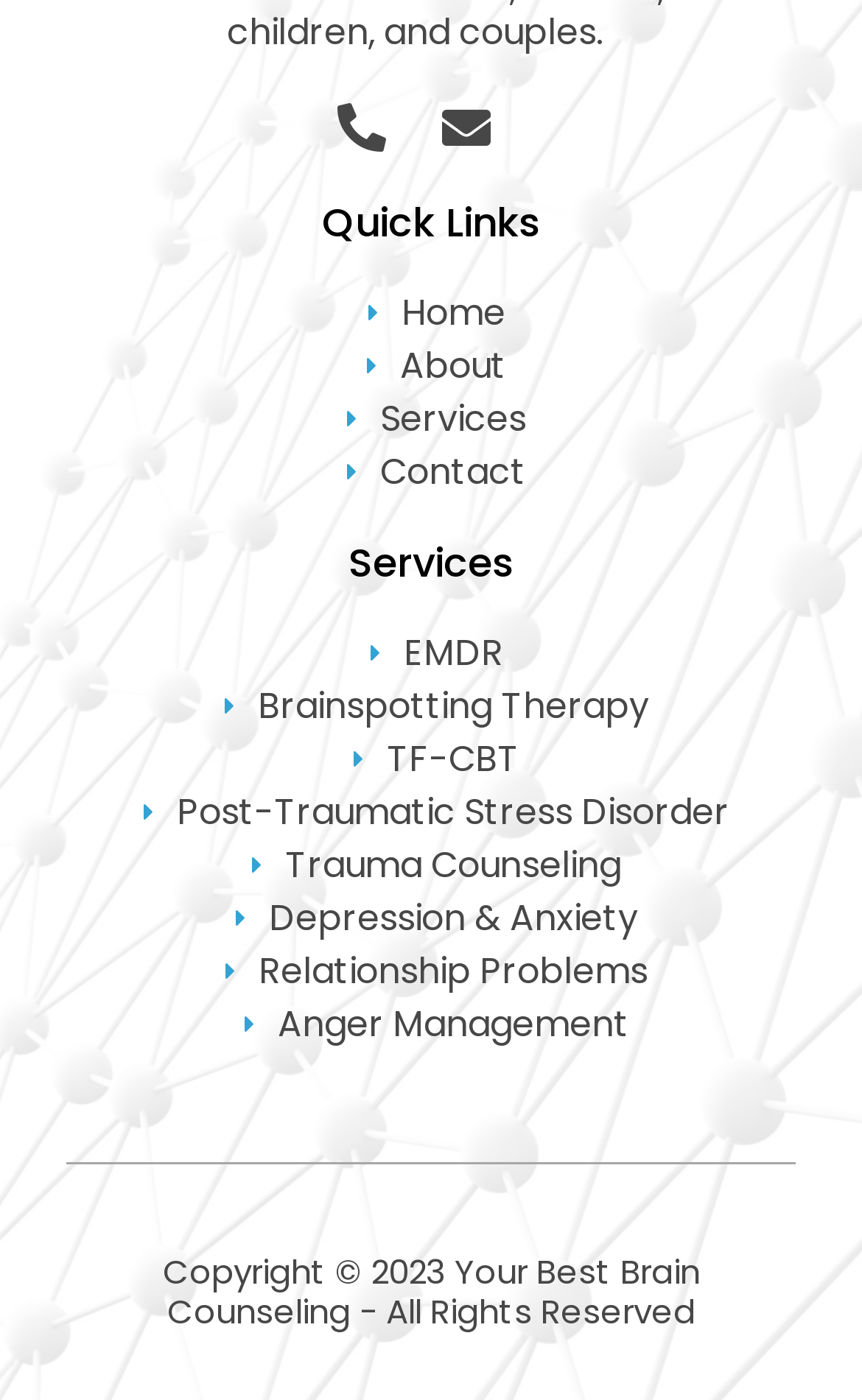Answer the question in one word or a short phrase:
What is the last link in the main section?

Anger Management